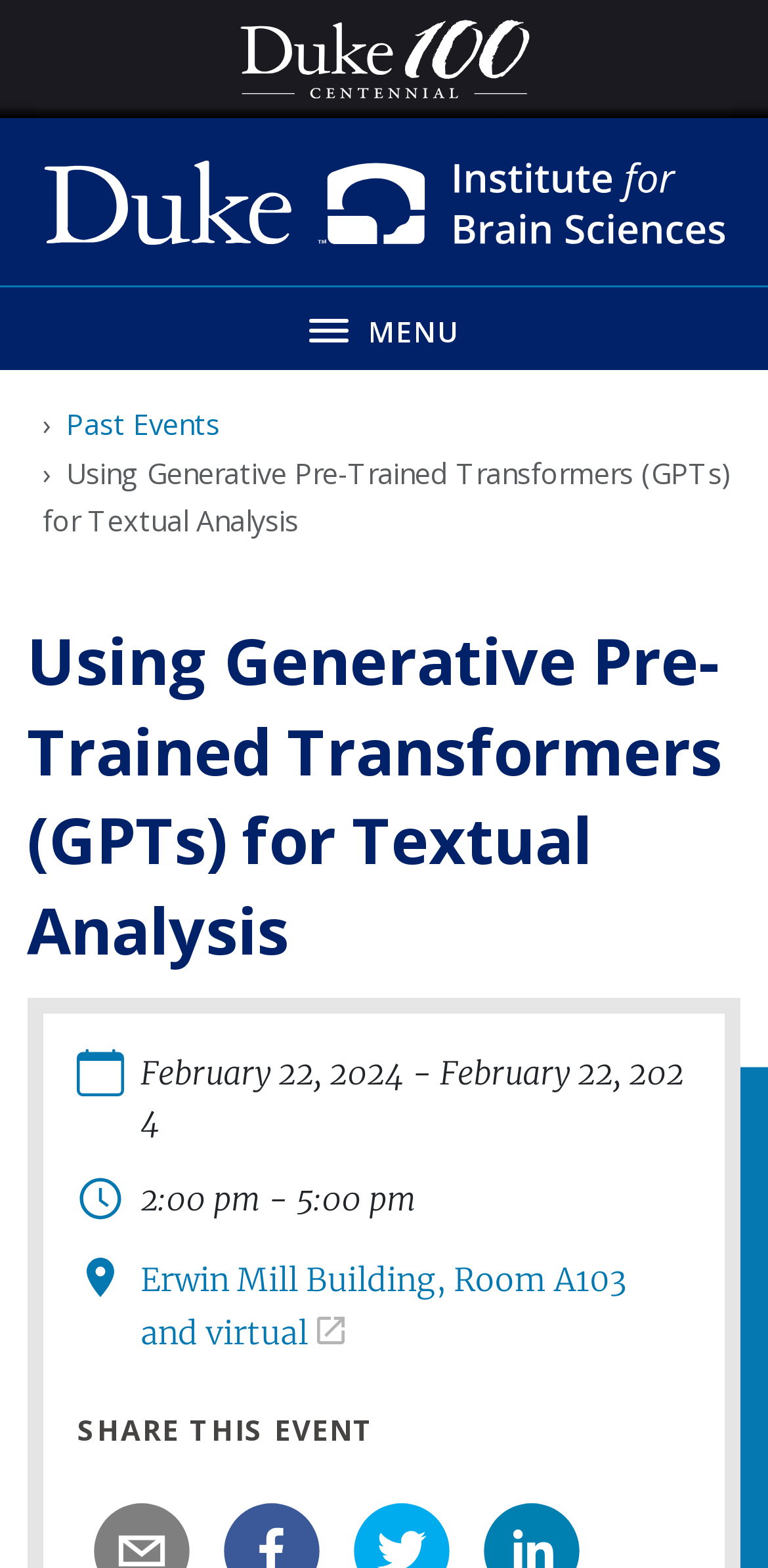Where is the event located?
Please answer using one word or phrase, based on the screenshot.

Erwin Mill Building, Room A103 and virtual